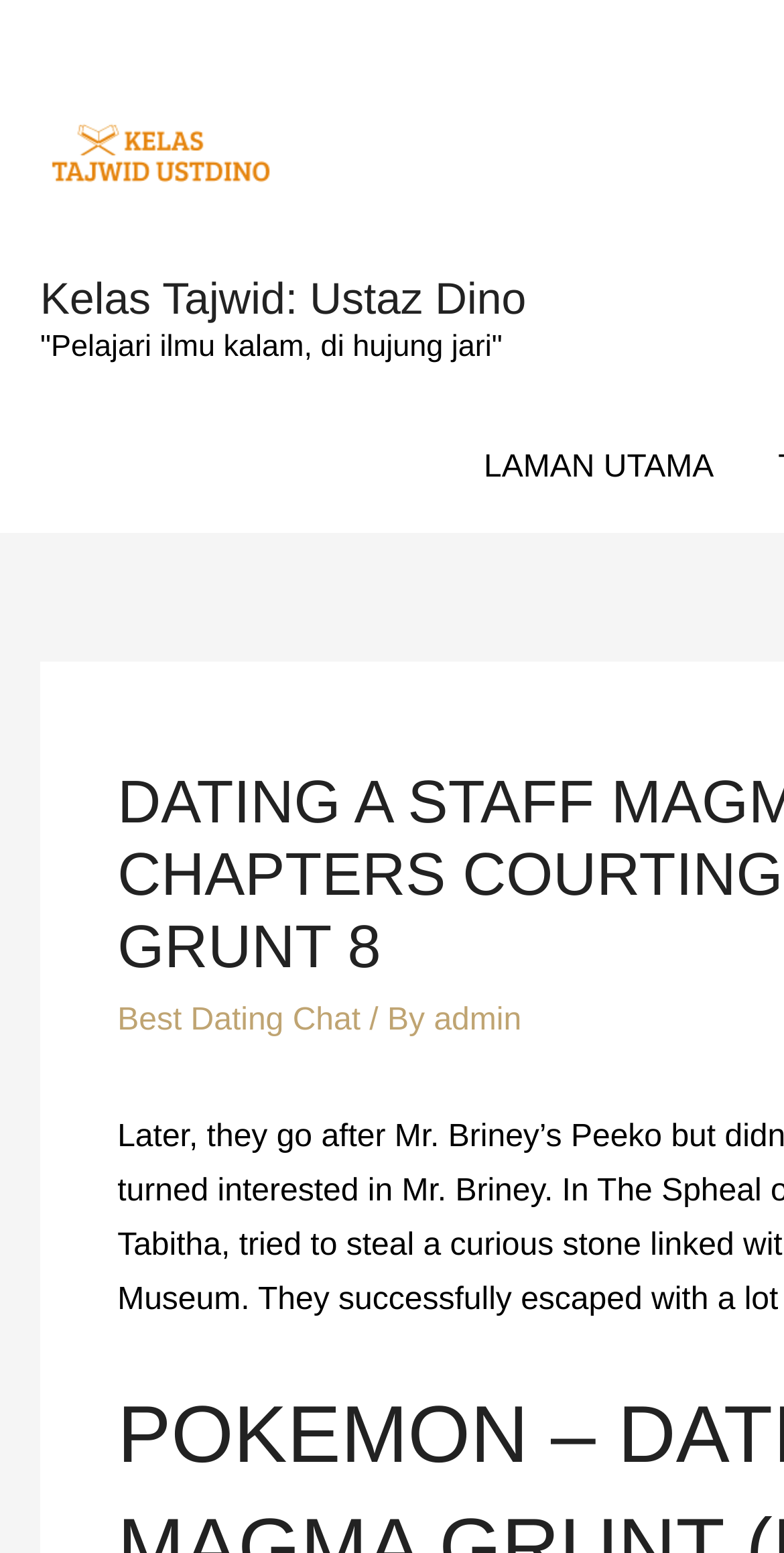Please give a concise answer to this question using a single word or phrase: 
What is the last link under 'LAMAN UTAMA'?

admin